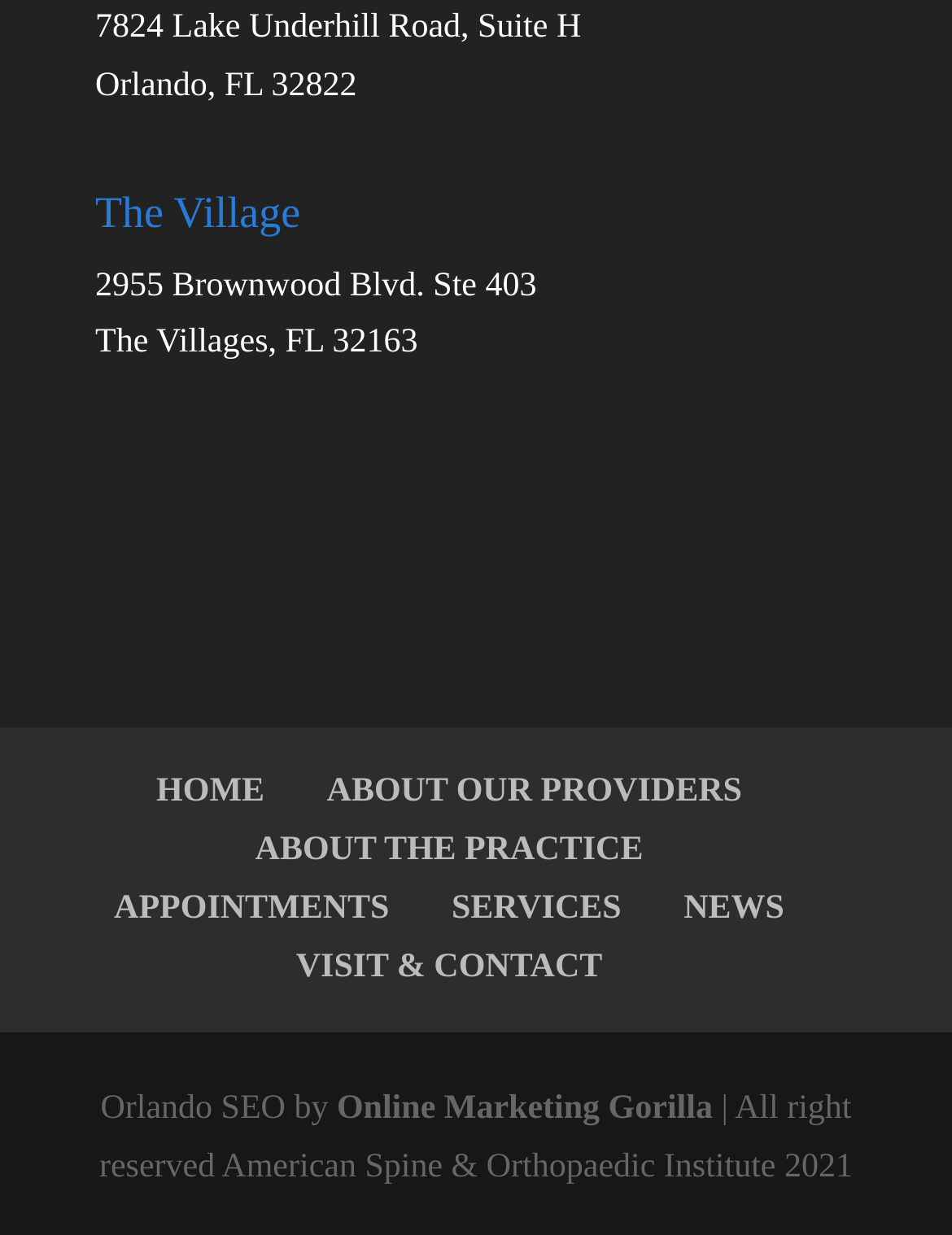Ascertain the bounding box coordinates for the UI element detailed here: "HOME". The coordinates should be provided as [left, top, right, bottom] with each value being a float between 0 and 1.

[0.164, 0.627, 0.278, 0.657]